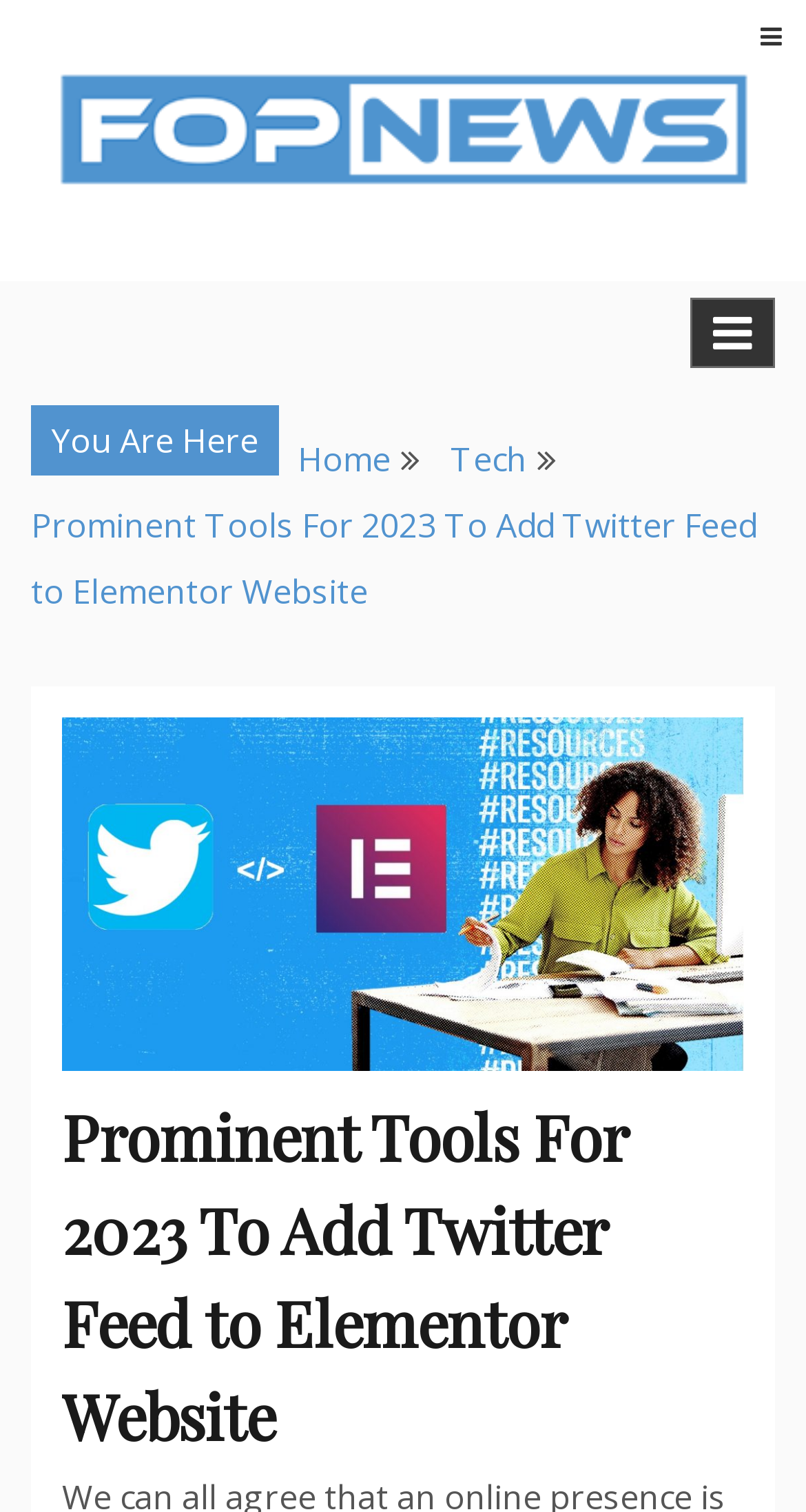What is the logo of Fop News?
Answer the question with a detailed explanation, including all necessary information.

The logo of Fop News is an image with the text 'Fop News' on it, which is located at the top left corner of the webpage.